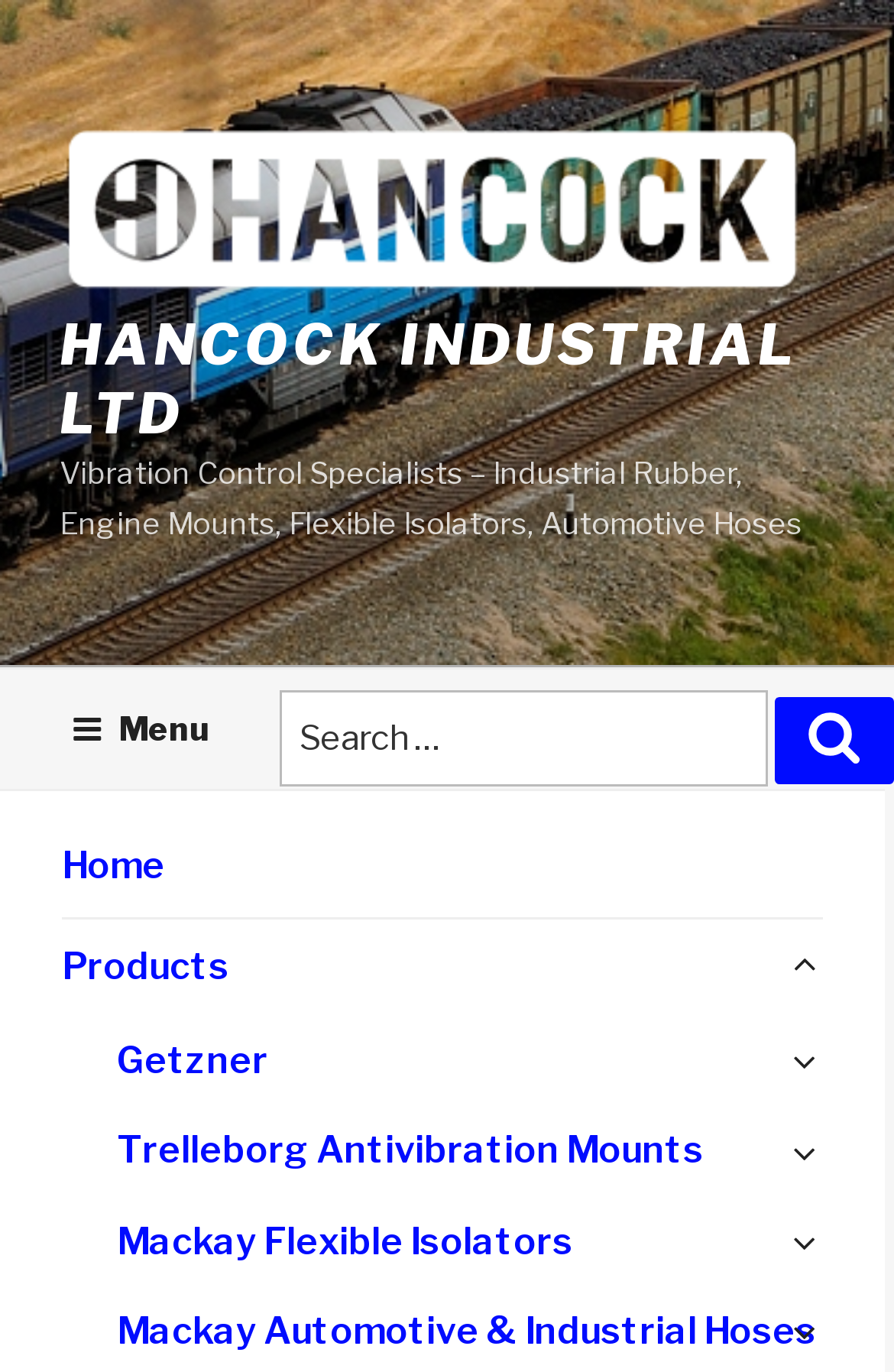What type of products does the company specialize in?
Based on the image, answer the question with a single word or brief phrase.

Vibration control and industrial rubber products